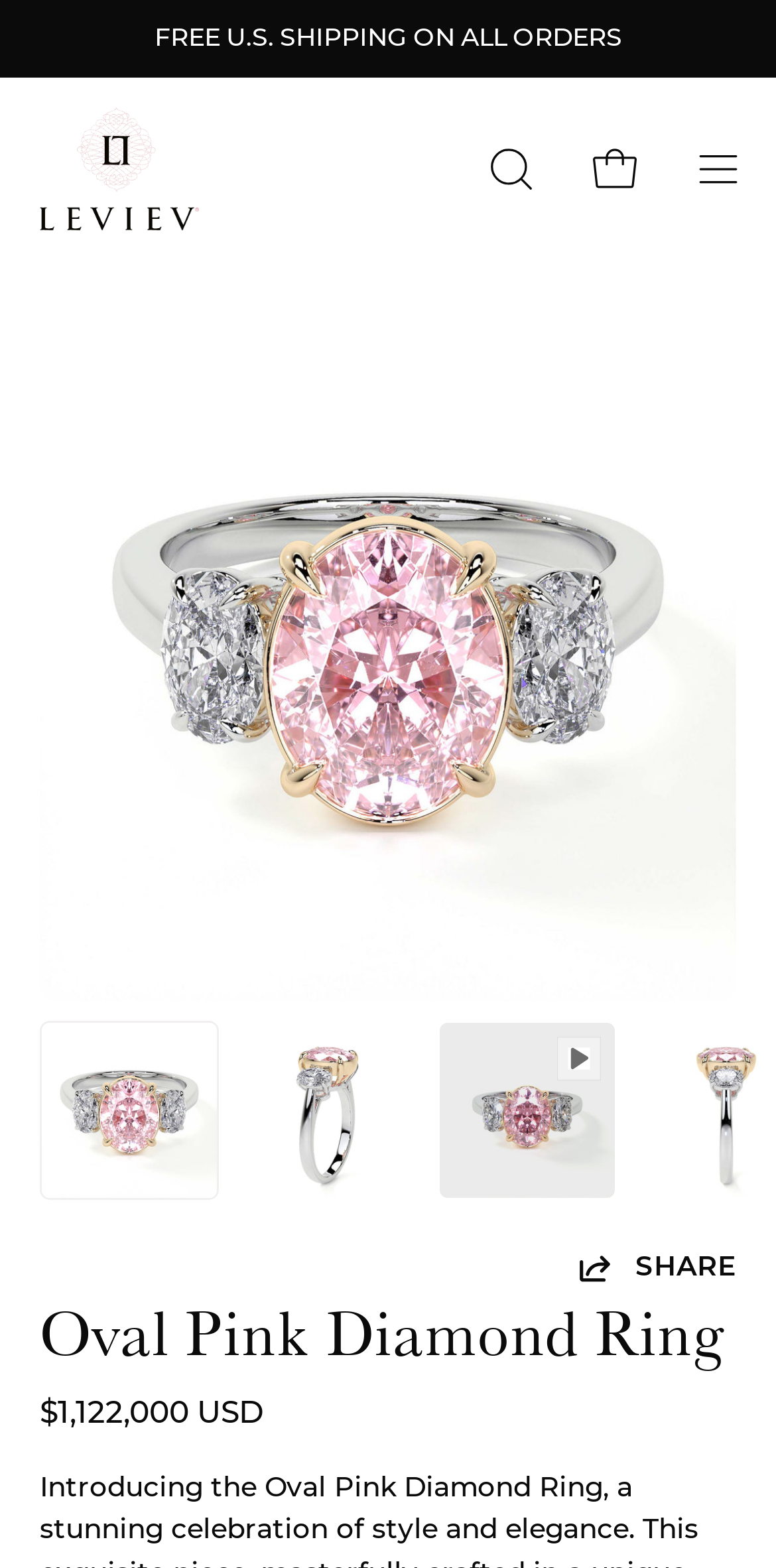What is the price of the Oval Pink Diamond Ring?
Answer briefly with a single word or phrase based on the image.

$1,122,000 USD